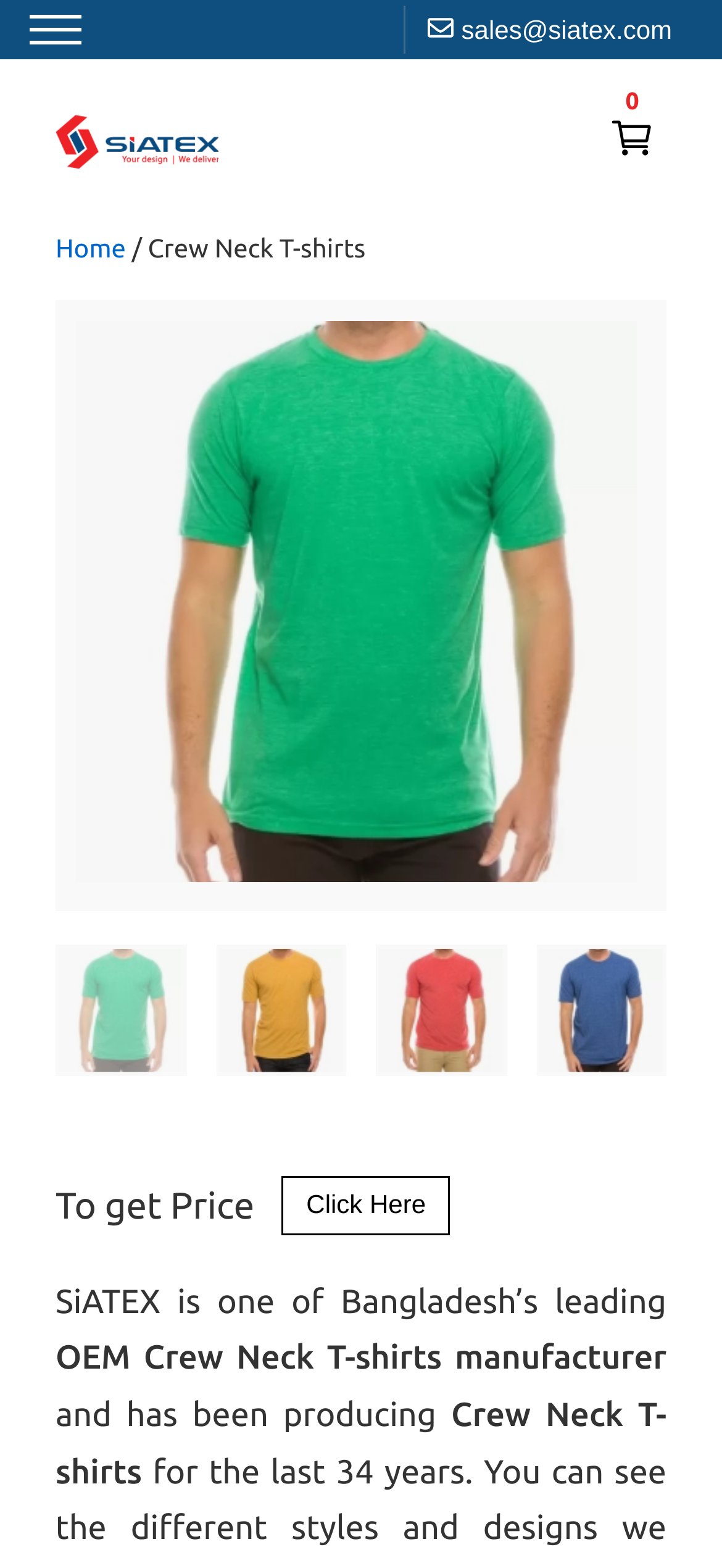Please reply to the following question with a single word or a short phrase:
What is the company's email address?

sales@siatex.com